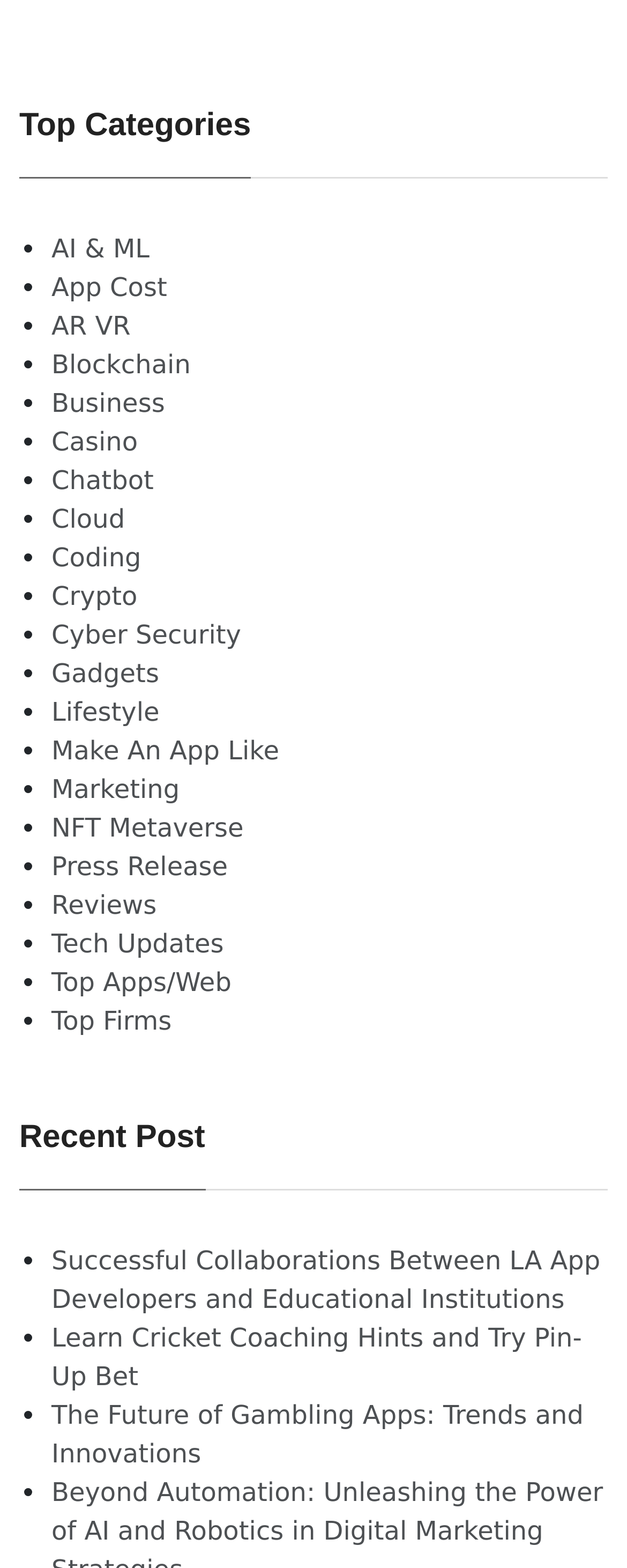Give a one-word or short-phrase answer to the following question: 
What are the top categories listed on this webpage?

AI & ML, App Cost, AR VR, etc.